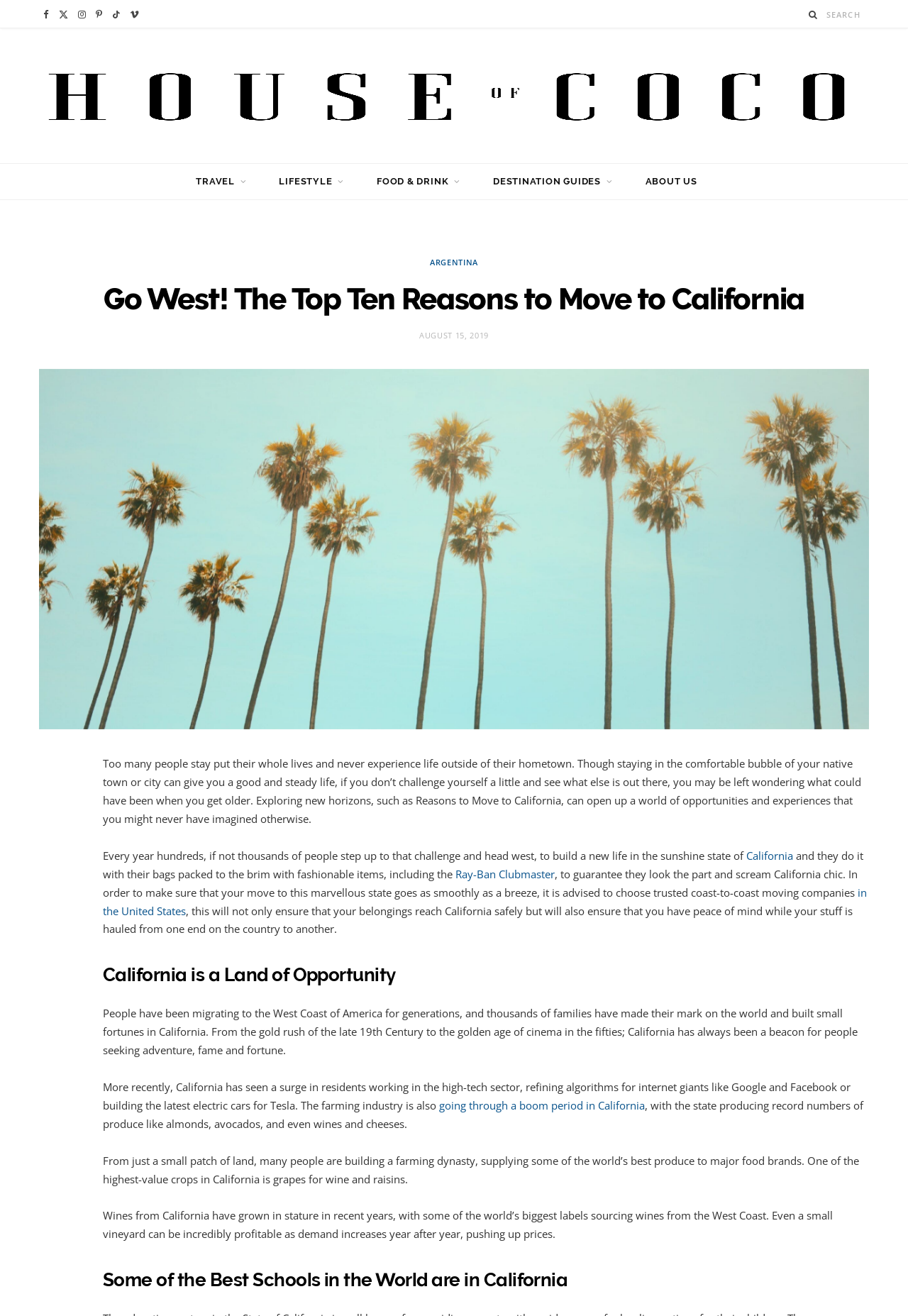Determine the bounding box coordinates of the area to click in order to meet this instruction: "Share the article".

[0.043, 0.603, 0.074, 0.625]